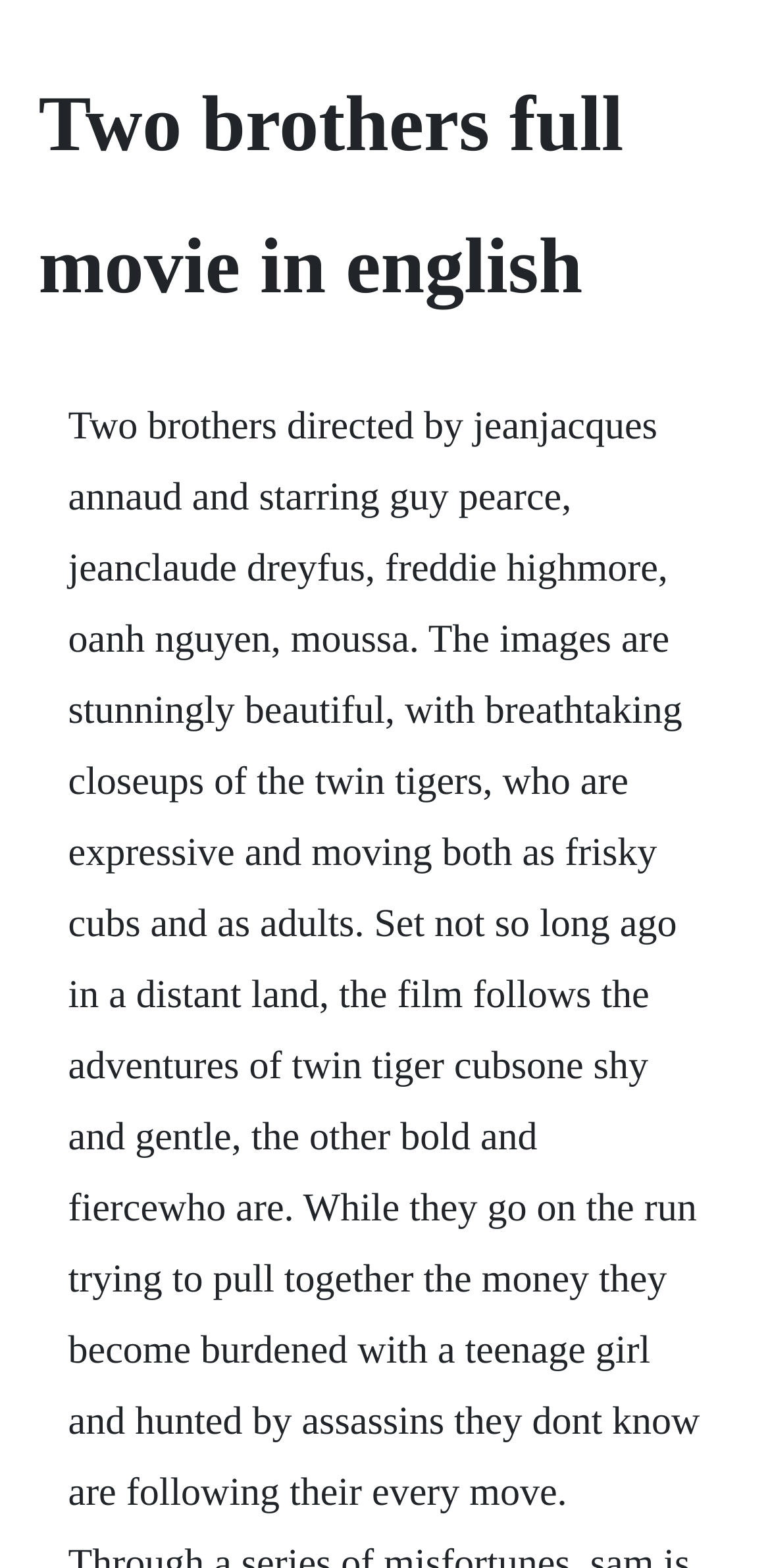Extract the heading text from the webpage.

Two brothers full movie in english